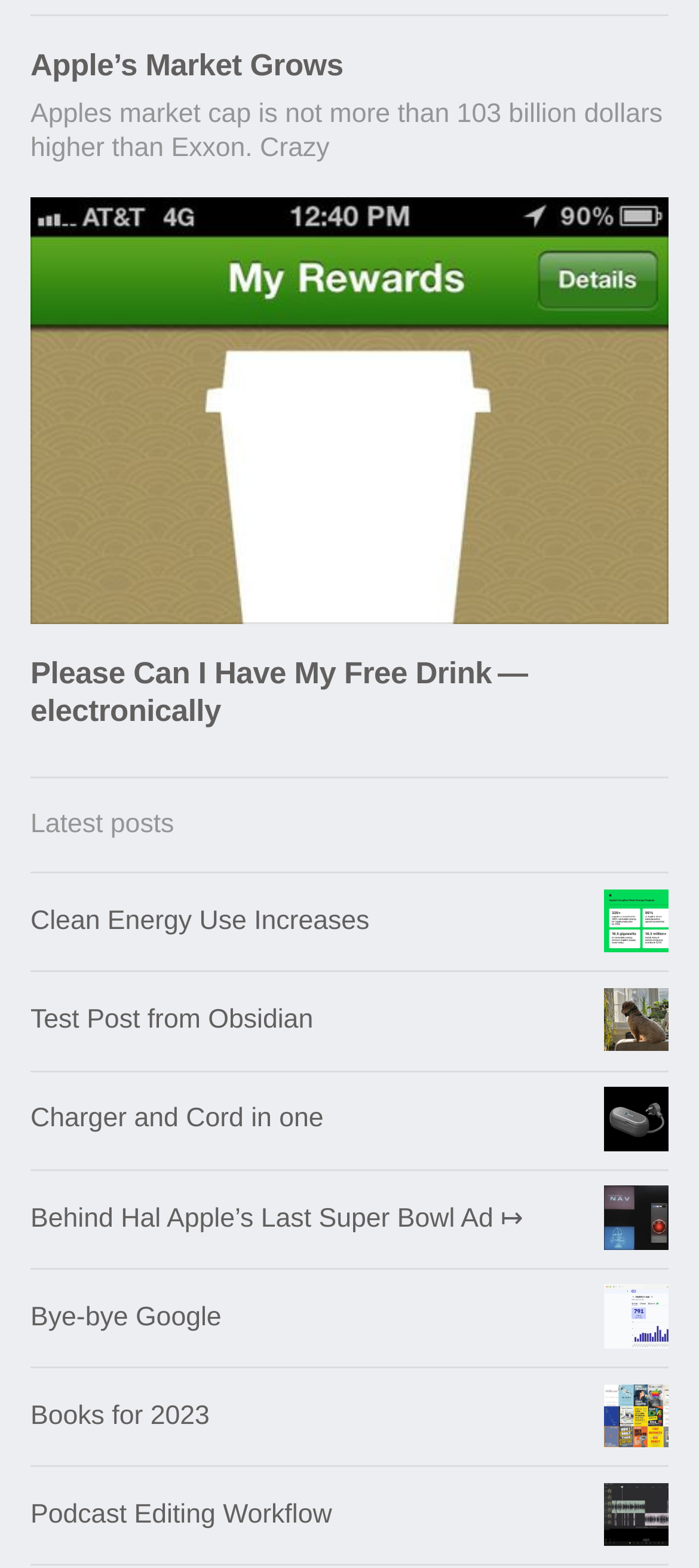Specify the bounding box coordinates of the element's region that should be clicked to achieve the following instruction: "Read Apple's market growth article". The bounding box coordinates consist of four float numbers between 0 and 1, in the format [left, top, right, bottom].

[0.044, 0.009, 0.956, 0.125]